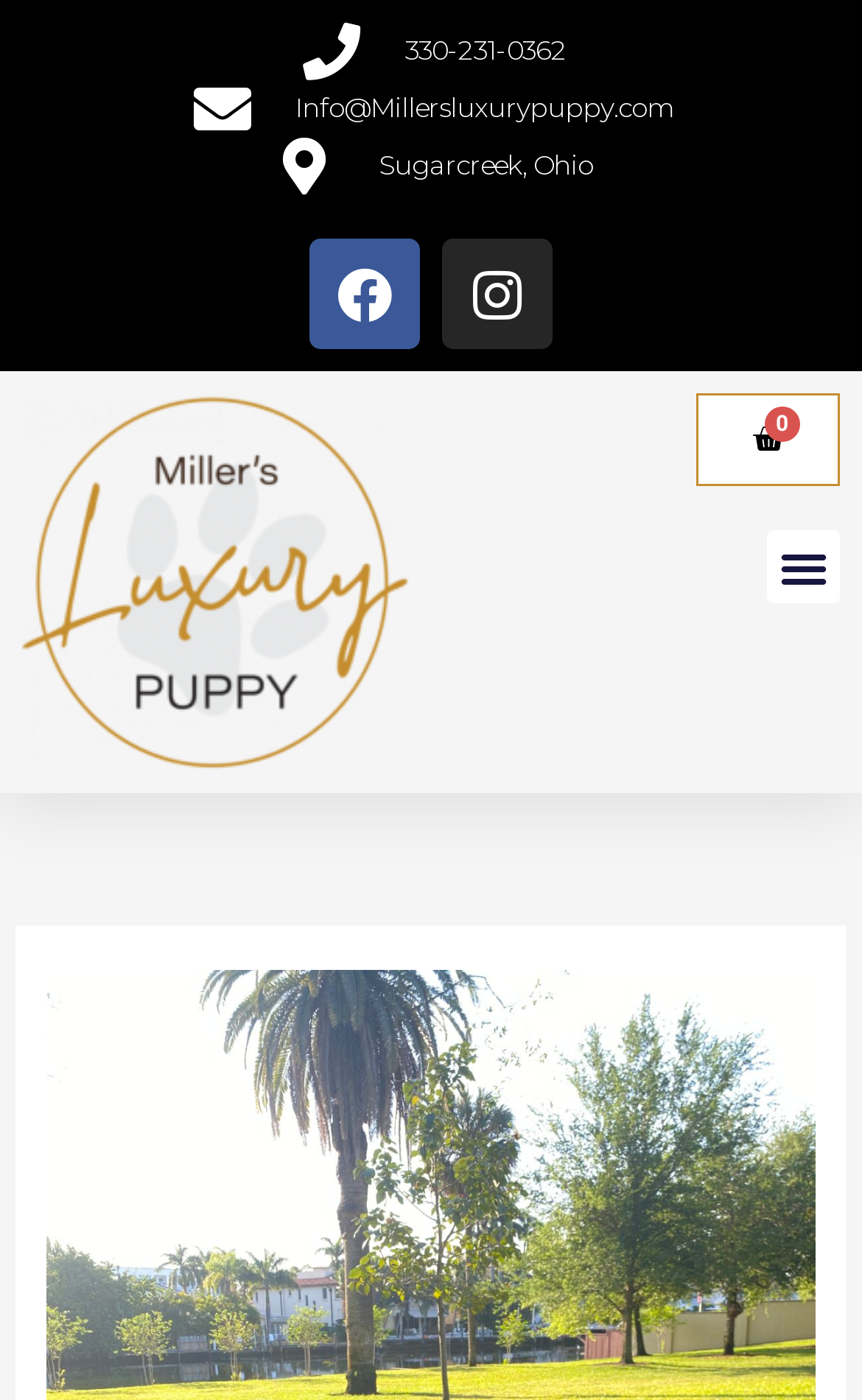Can you find the bounding box coordinates of the area I should click to execute the following instruction: "Read the review of Artvigil"?

None